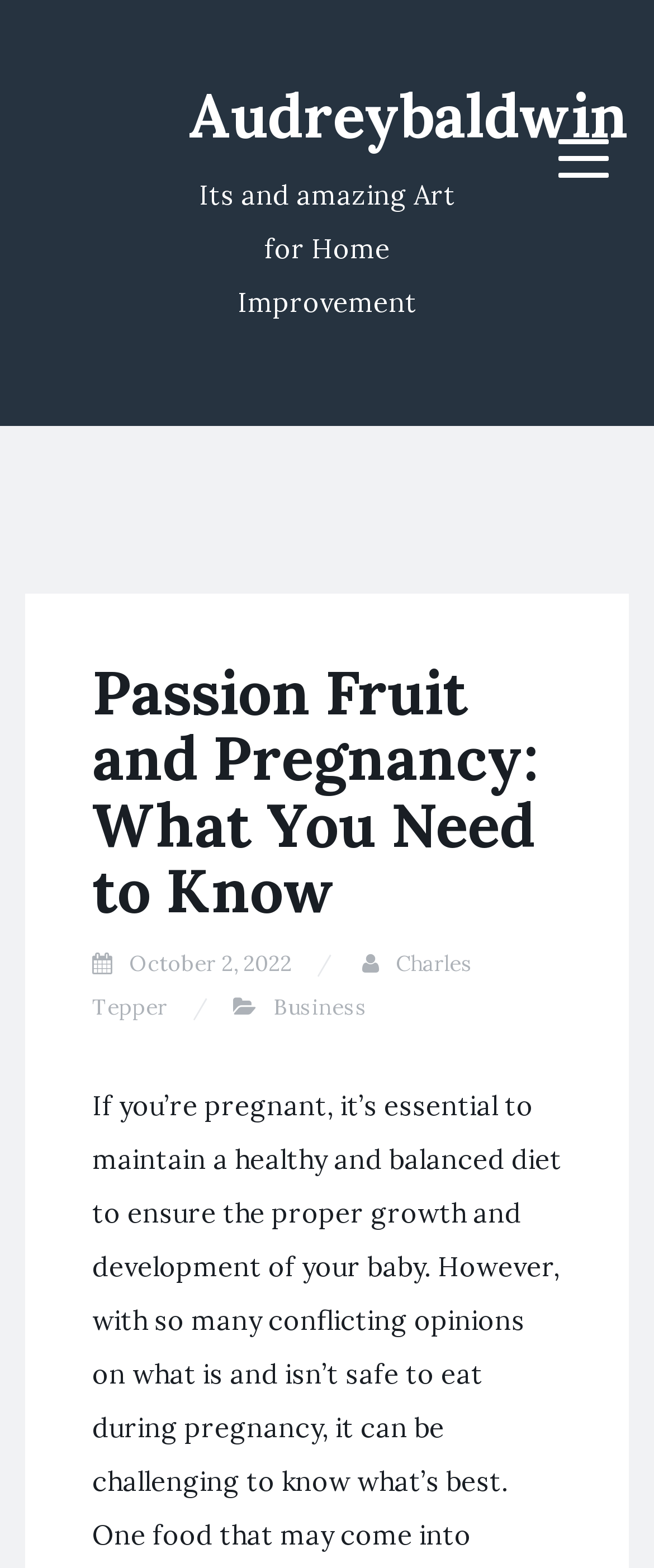Create a detailed summary of the webpage's content and design.

The webpage is about "Passion Fruit and Pregnancy: What You Need to Know". At the top-left of the page, there is a heading with the author's name, "Audreybaldwin", which is also a link. Below the author's name, there is a static text "Its and amazing Art for Home Improvement". 

On the top-right of the page, there is a button labeled "Menu" which is not expanded. When expanded, it controls the primary menu. 

The main content of the page is located in the middle, which is a header section. It contains a heading with the same title as the webpage, "Passion Fruit and Pregnancy: What You Need to Know". Below the title, there are three links: one showing the date "October 2, 2022", another with the author's name "Charles Tepper", and the last one labeled "Business".